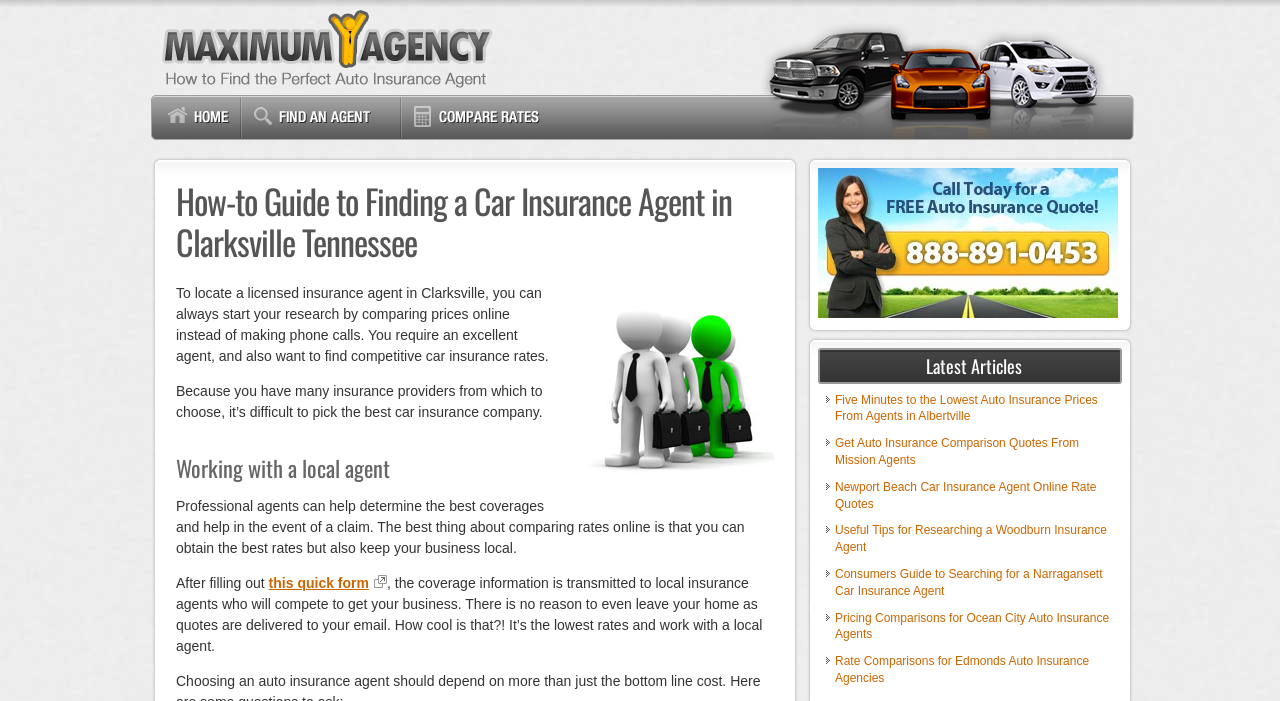Please reply to the following question using a single word or phrase: 
What is the benefit of comparing rates online?

Get best rates and keep business local